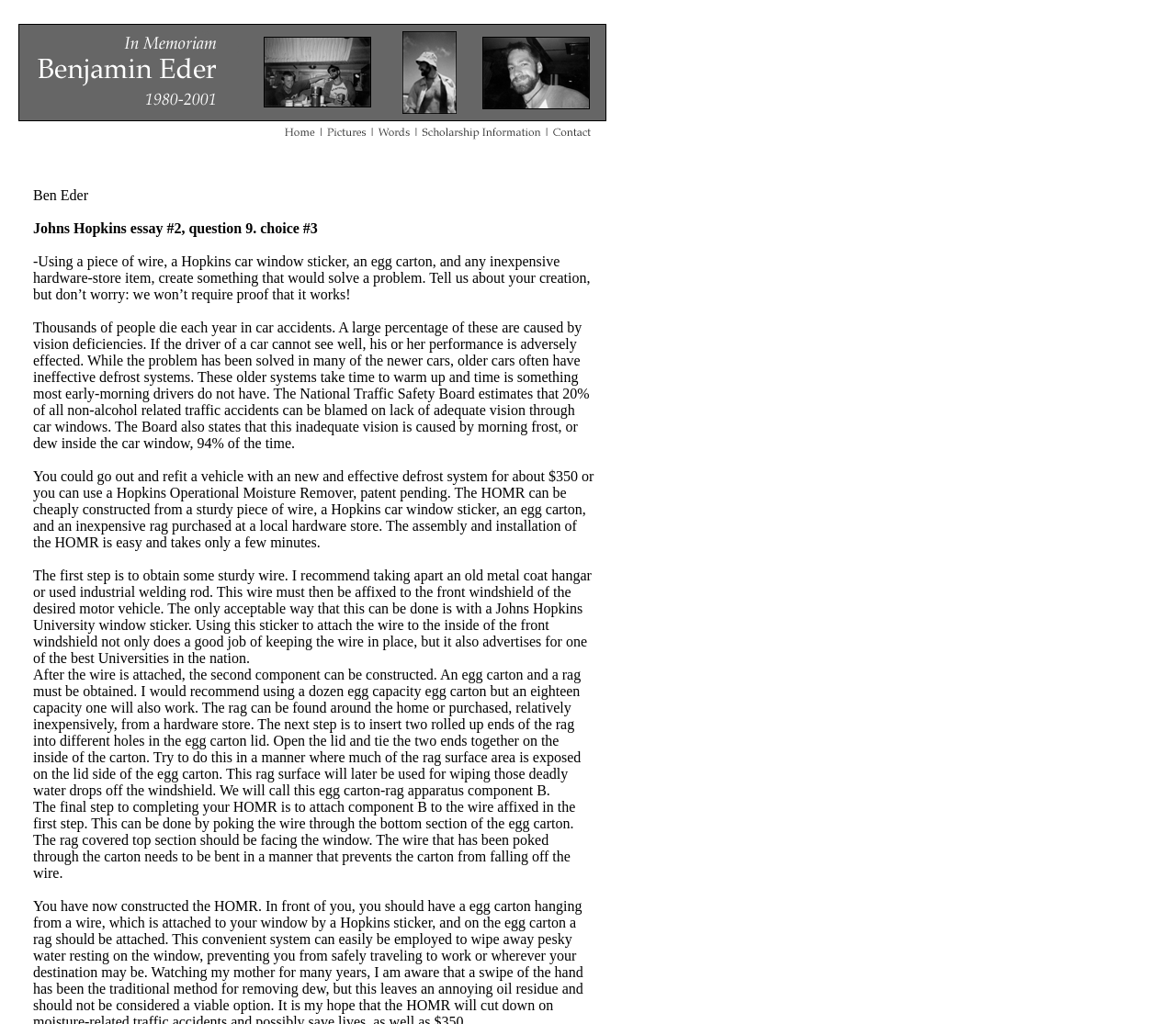Given the webpage screenshot, identify the bounding box of the UI element that matches this description: "walther@fries.law".

None